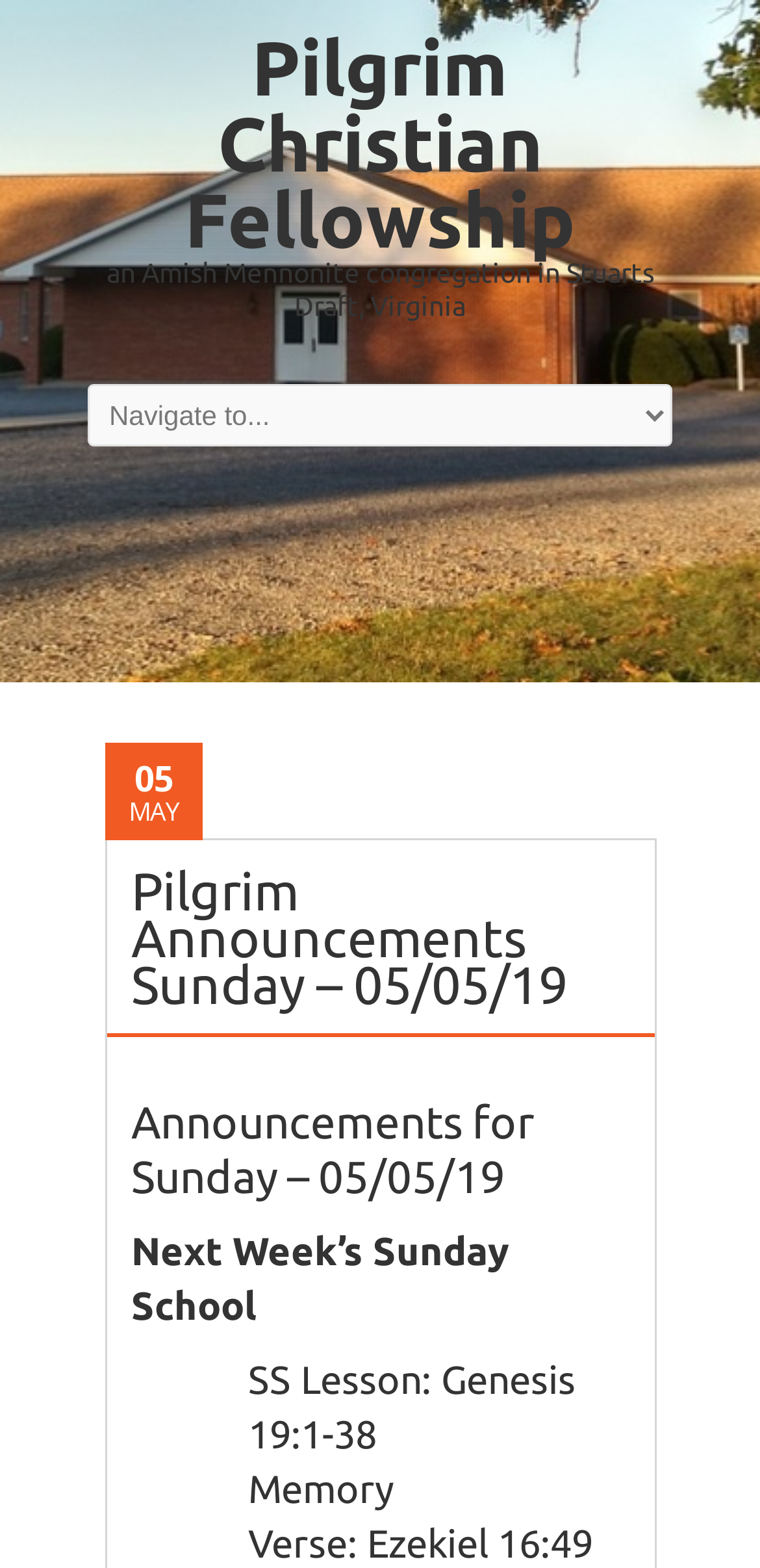Provide a comprehensive description of the webpage.

The webpage appears to be an announcement page for Pilgrim Christian Fellowship, a religious organization. At the top, there is a link to the organization's name, which is also a heading, situated near the top left corner of the page. Below the link, there is a combobox with a calendar selection feature, displaying the date "05 MAY" in the middle of the page.

The main content of the page is divided into sections, each marked by a heading. The first heading, "Pilgrim Announcements Sunday – 05/05/19", is located near the top center of the page. Below this heading, there is another heading, "Announcements for Sunday – 05/05/19", situated near the middle of the page. The next heading, "Next Week’s Sunday School", is placed below the previous one, near the bottom left of the page.

There are no images on the page, and the overall content is presented in a simple and organized manner, with clear headings and concise text.